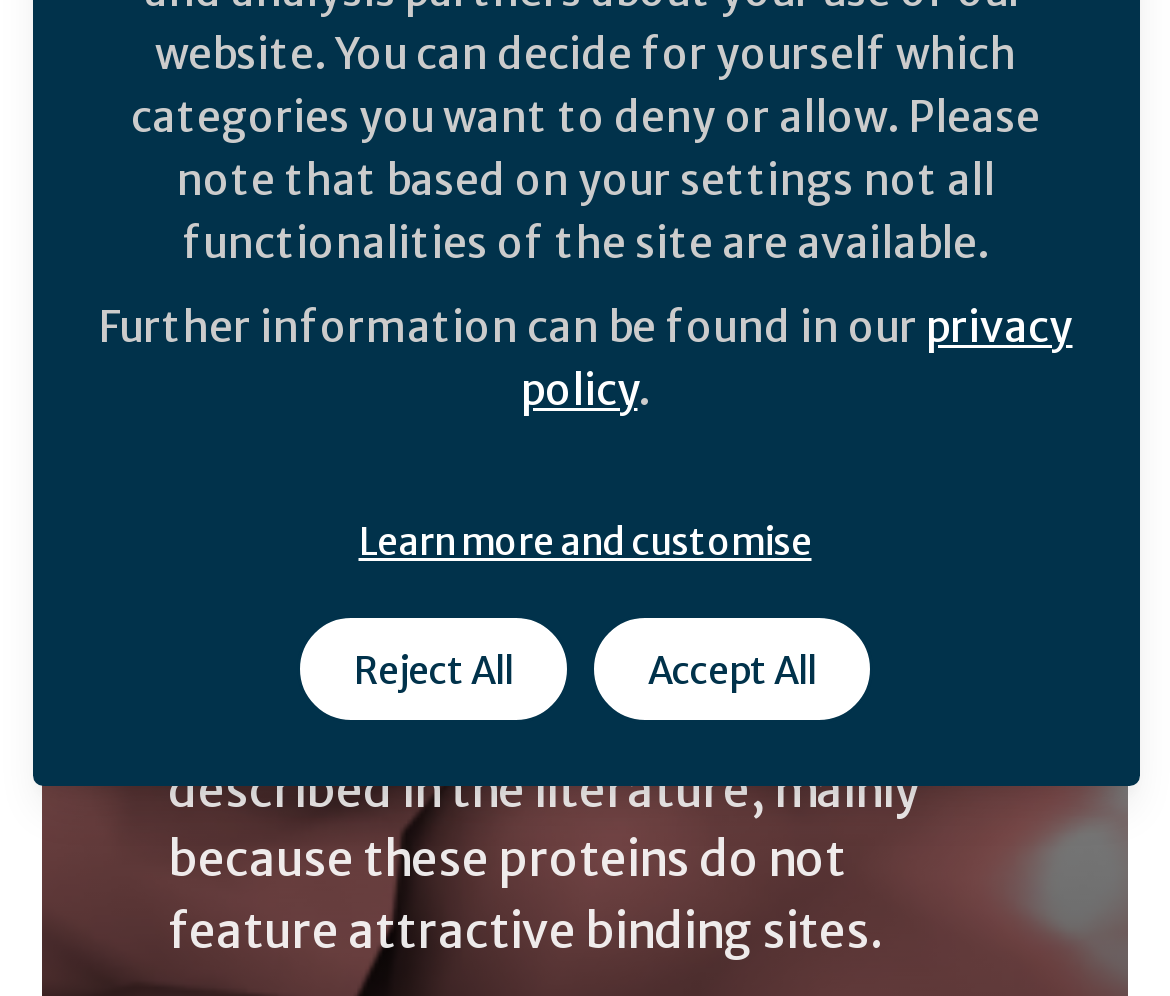Locate the bounding box of the UI element with the following description: "Learn more and customise".

[0.081, 0.488, 0.919, 0.596]